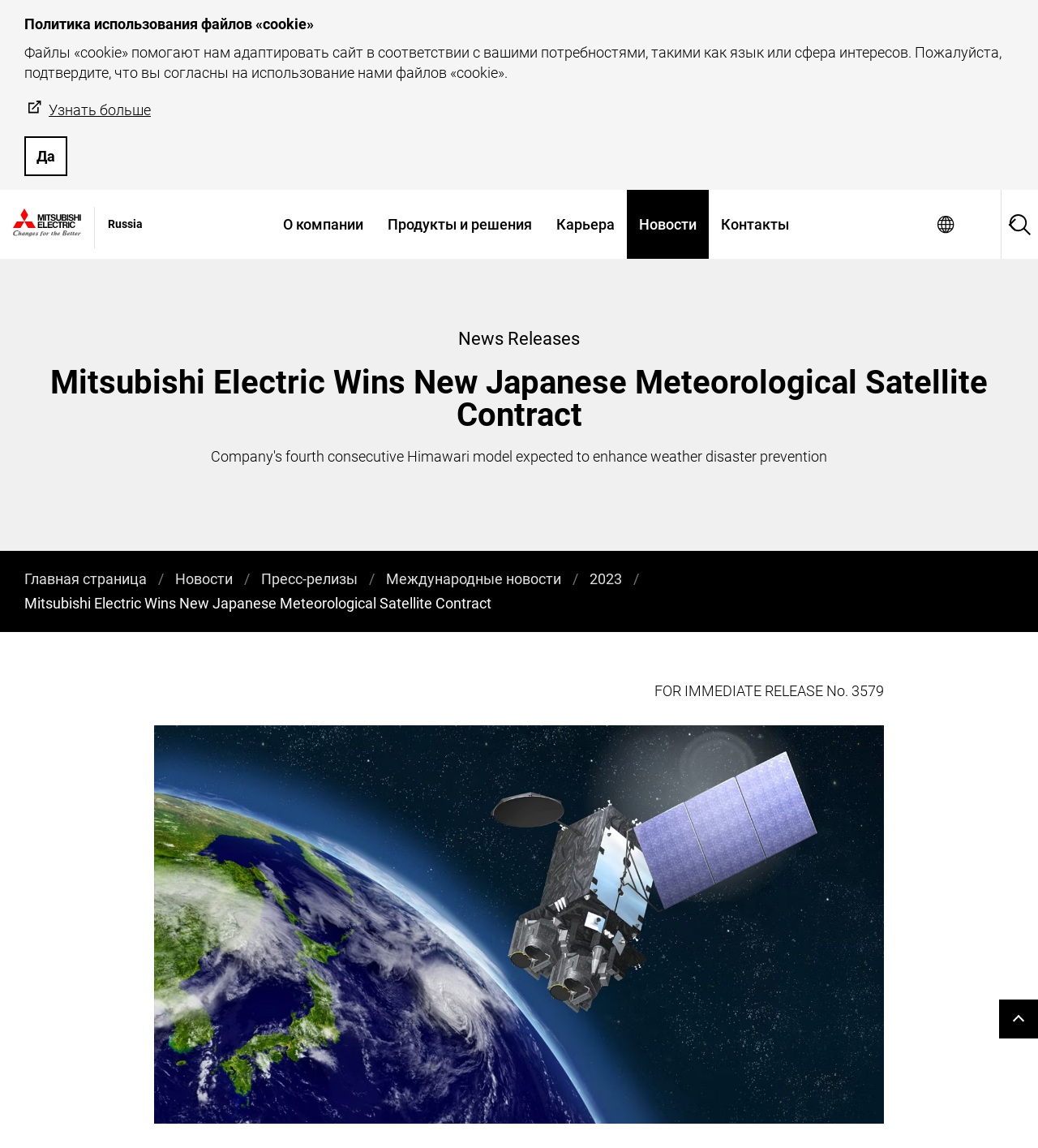Using the elements shown in the image, answer the question comprehensively: What is the language of the webpage?

The language of the webpage can be inferred from the text 'Политика использования файлов «cookie»' and 'Файлы «cookie» помогают нам адаптировать сайт в соответствии с вашими потребностями, такими как язык или сфера интересов.' which are written in Russian.